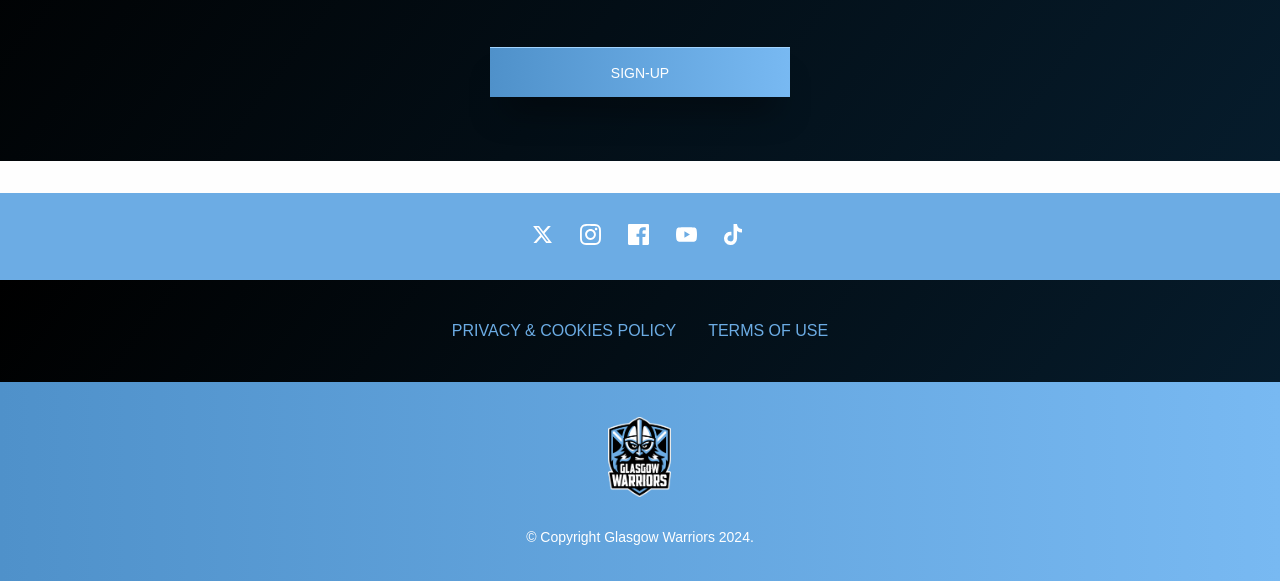Please identify the bounding box coordinates of the area I need to click to accomplish the following instruction: "Visit Twitter page".

[0.406, 0.366, 0.444, 0.448]